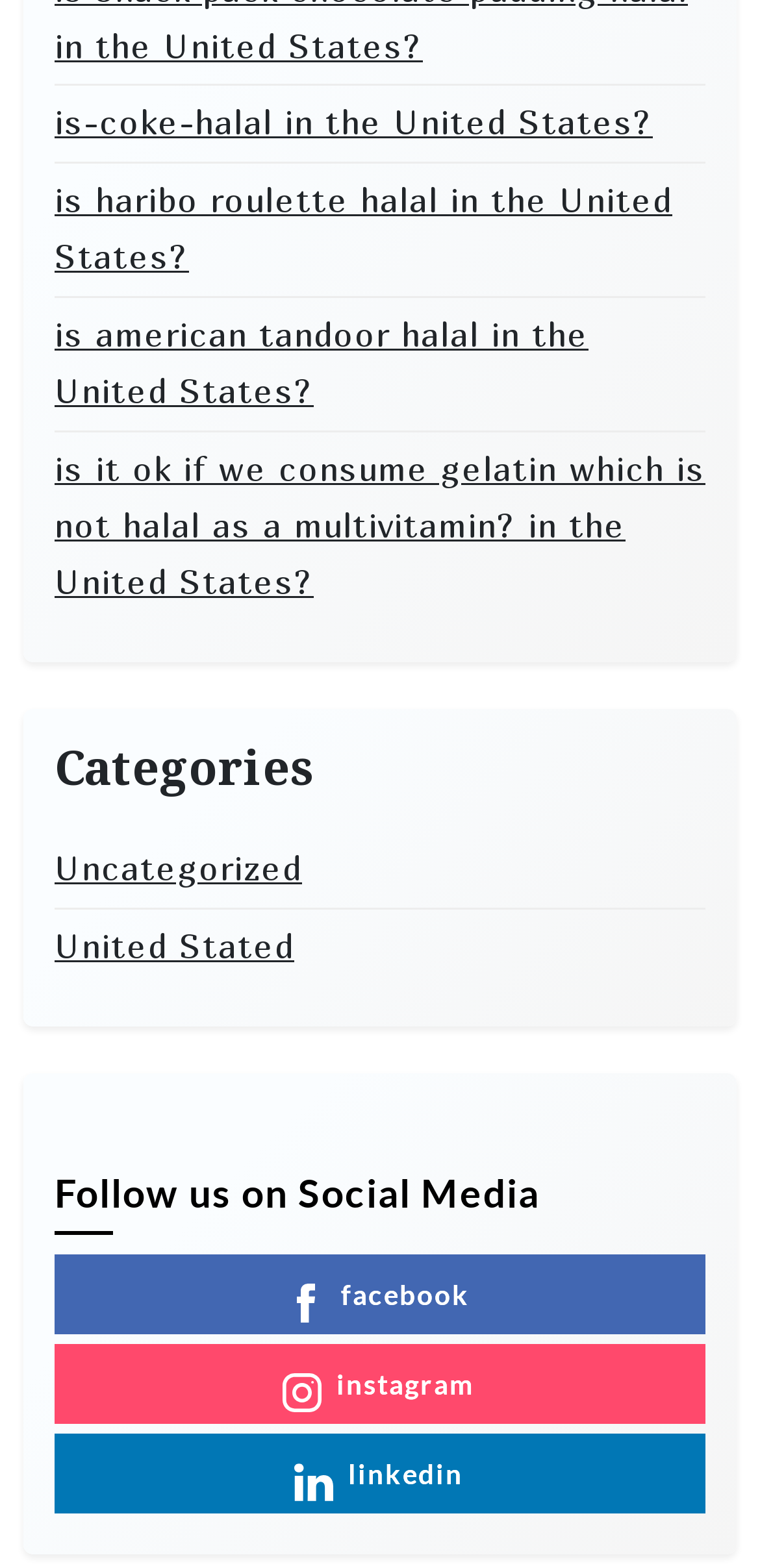Provide the bounding box coordinates for the UI element that is described as: "facebook".

[0.072, 0.8, 0.928, 0.851]